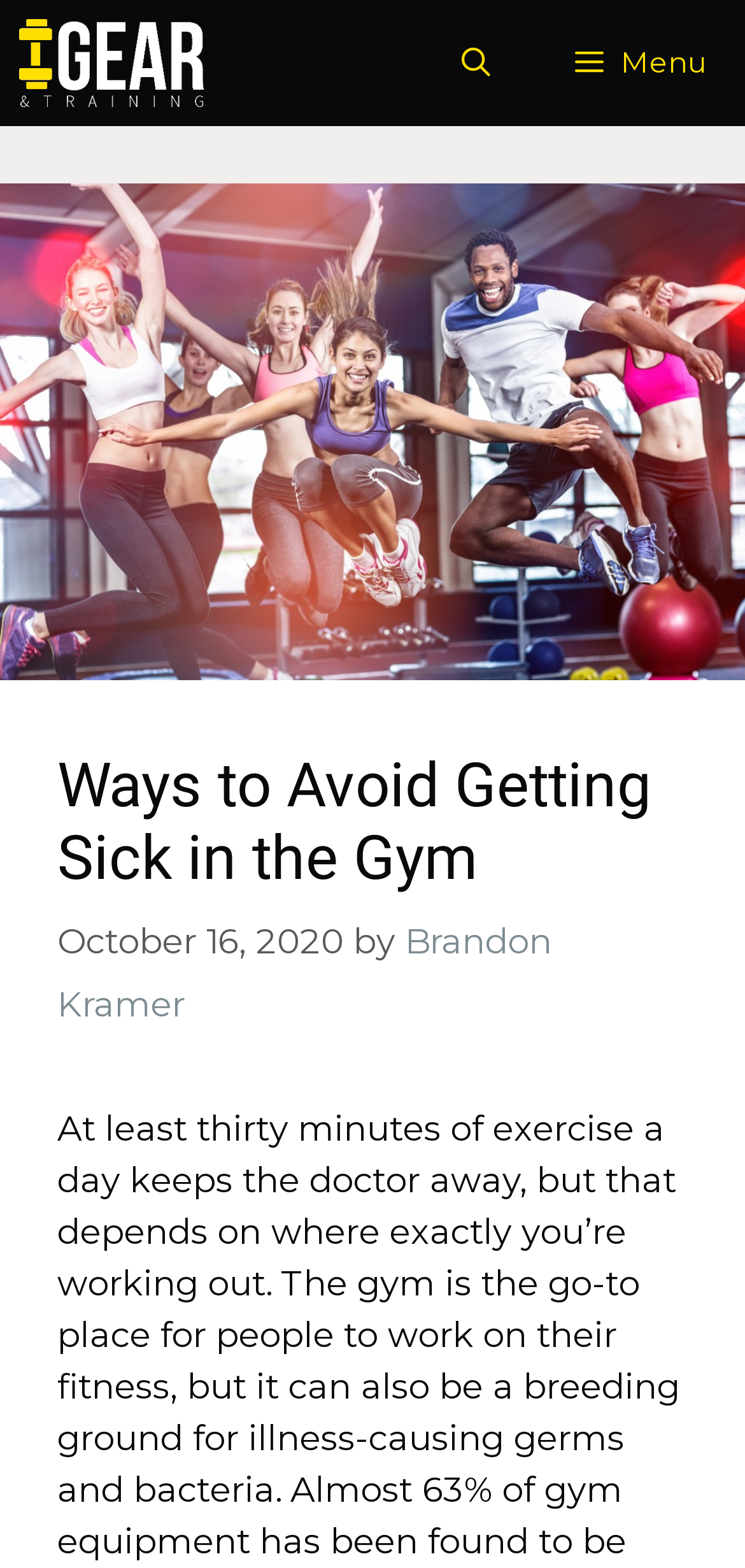What is the date the article was published?
Provide a thorough and detailed answer to the question.

I found the publication date by looking at the header section of the webpage, where the article's metadata is displayed. Specifically, I found a time element with the text 'October 16, 2020', which indicates the date the article was published.